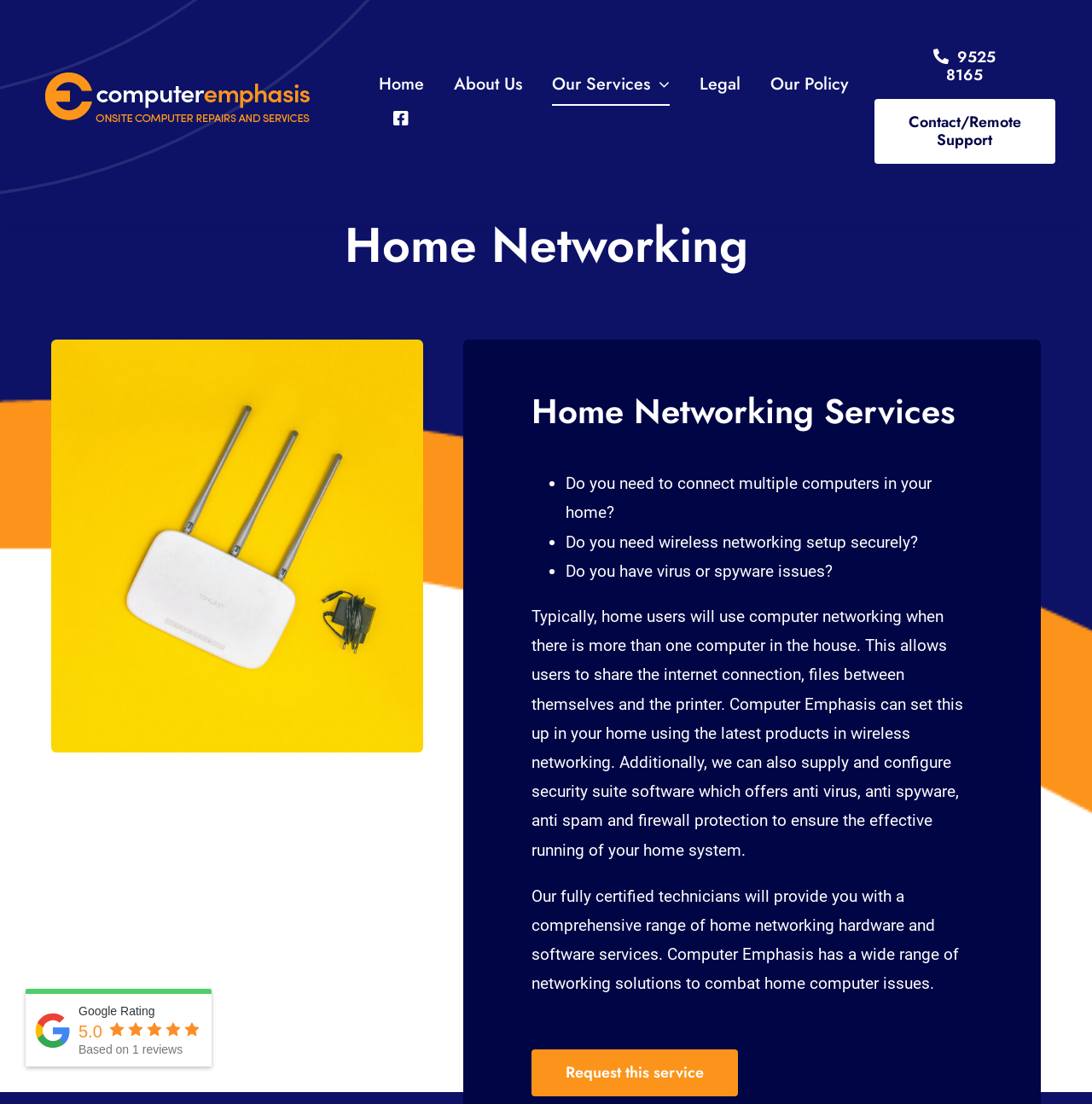Locate the UI element that matches the description Go to Top in the webpage screenshot. Return the bounding box coordinates in the format (top-left x, top-left y, bottom-right x, bottom-right y), with values ranging from 0 to 1.

[0.059, 0.962, 0.096, 0.989]